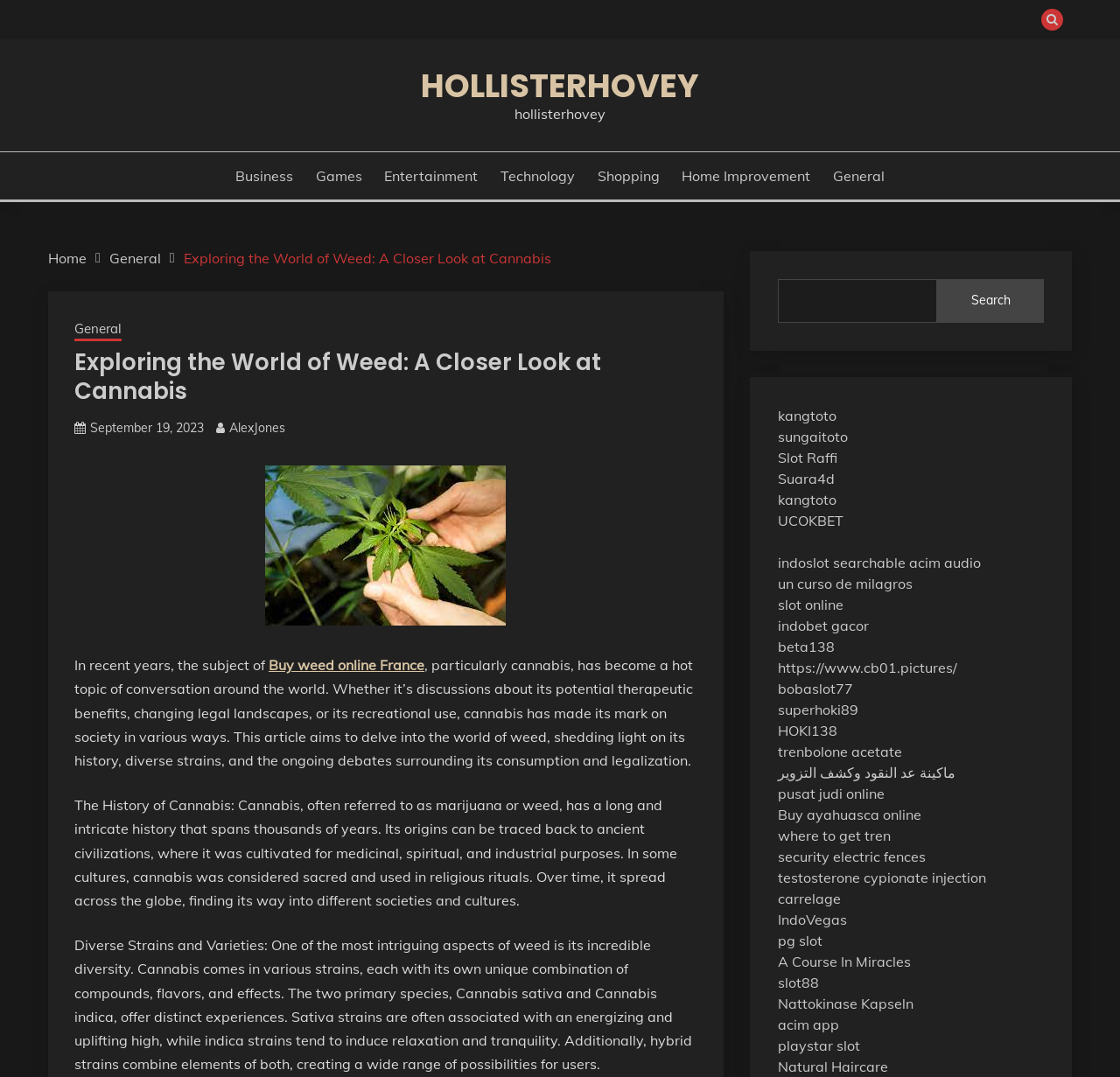Respond with a single word or phrase to the following question: What are the two primary species of cannabis?

Sativa and Indica